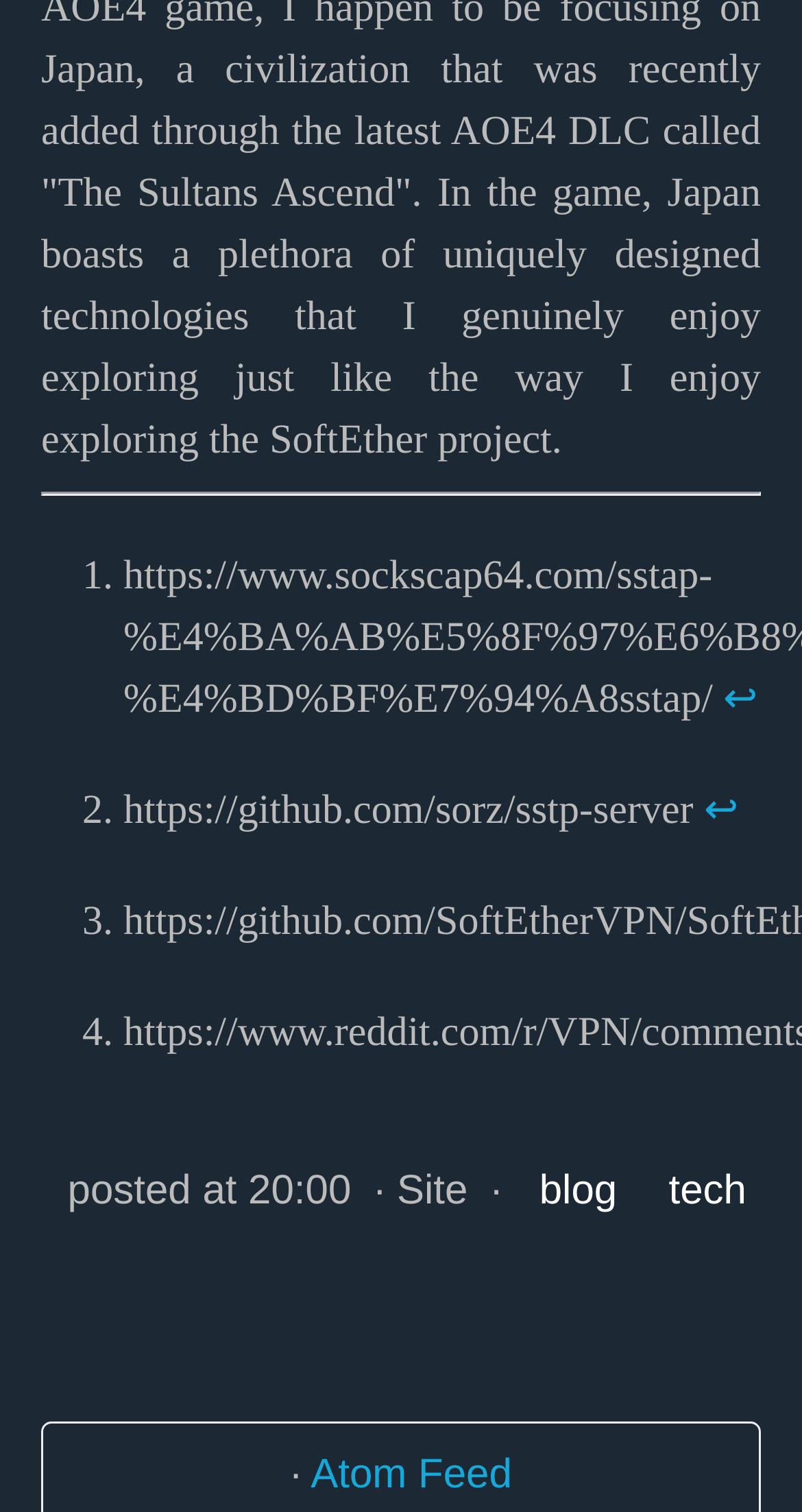Using the provided element description: "blog", determine the bounding box coordinates of the corresponding UI element in the screenshot.

[0.654, 0.766, 0.787, 0.81]